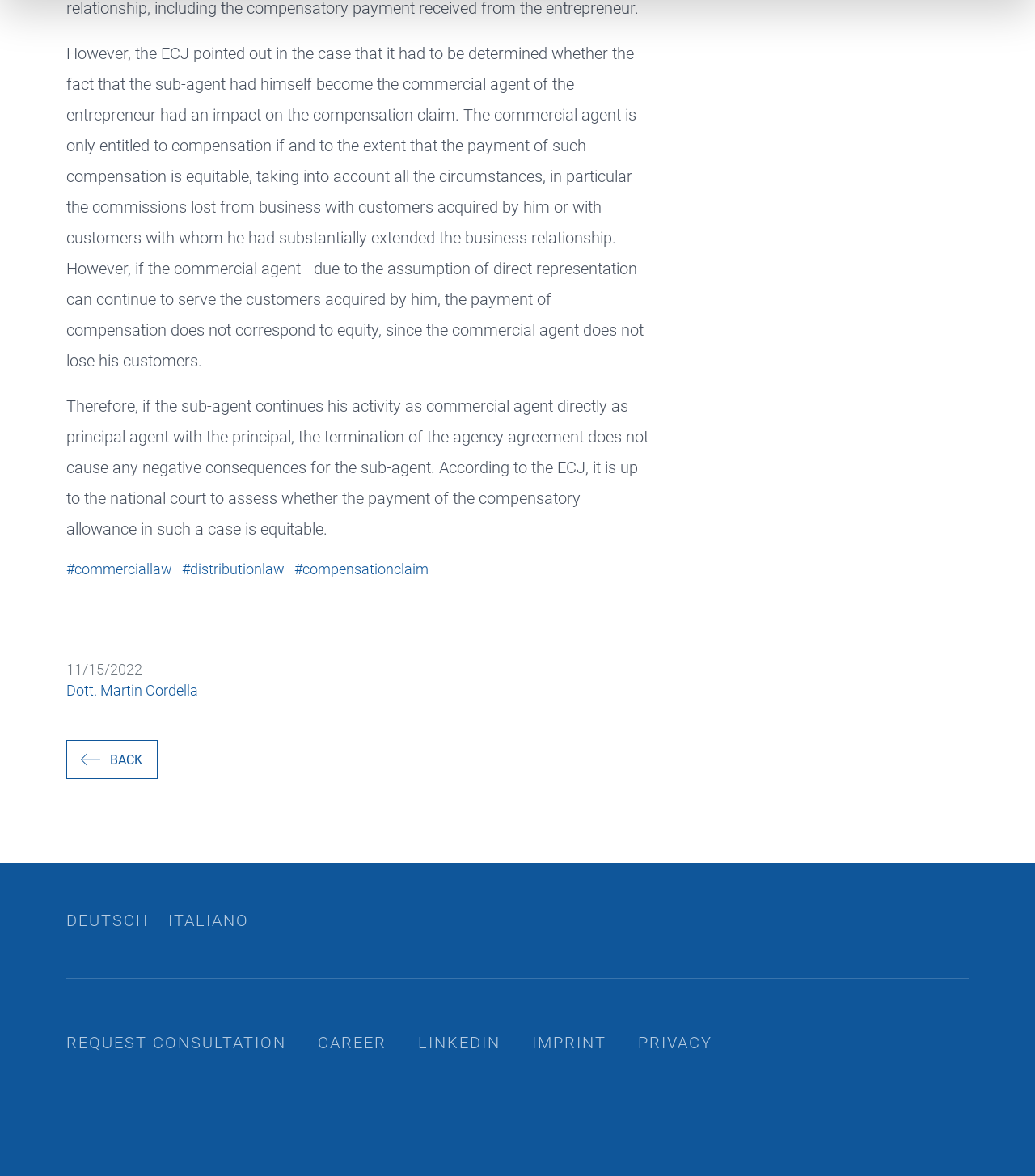Could you locate the bounding box coordinates for the section that should be clicked to accomplish this task: "go to commercial law page".

[0.064, 0.477, 0.166, 0.491]